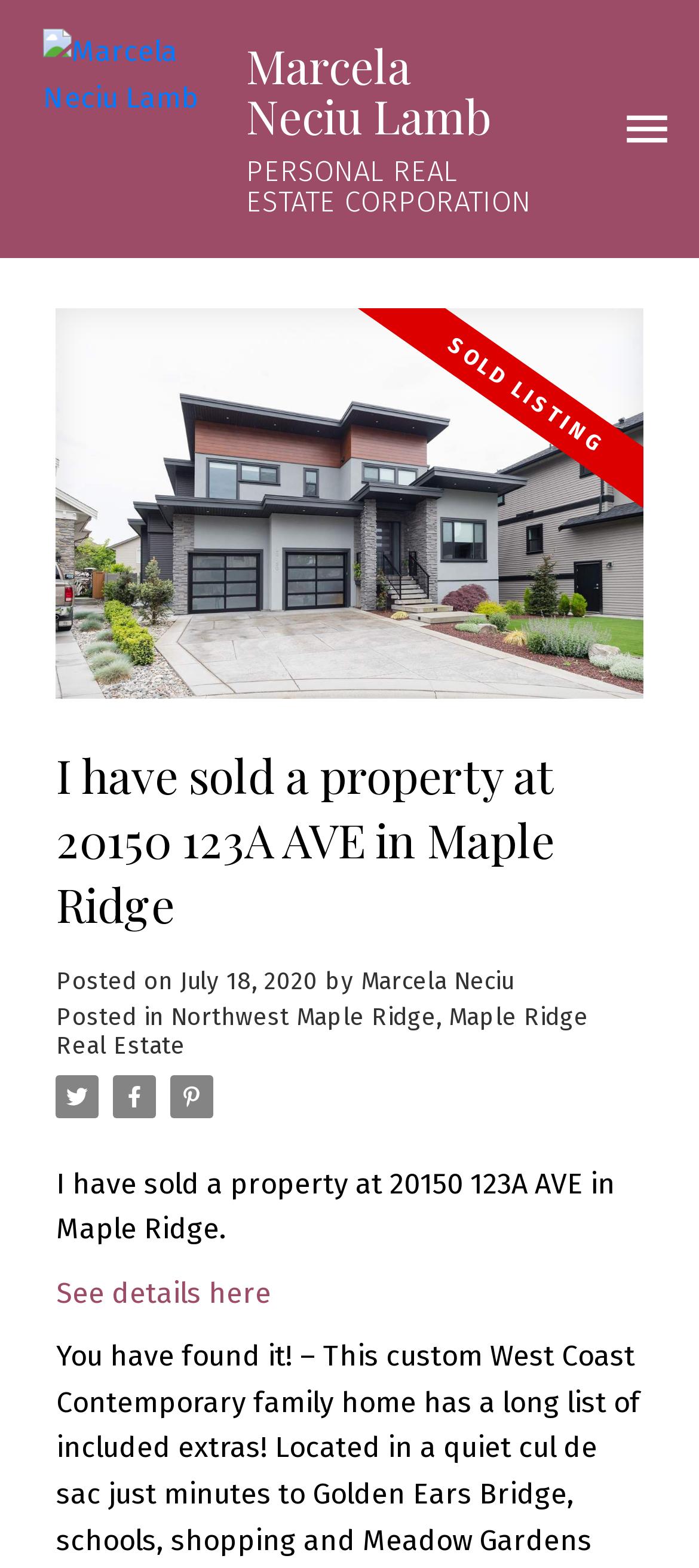What is the address of the property?
Answer the question with as much detail as you can, using the image as a reference.

The address of the property is 20150 123A AVE in Maple Ridge, which is mentioned in the heading and static text elements on the webpage.